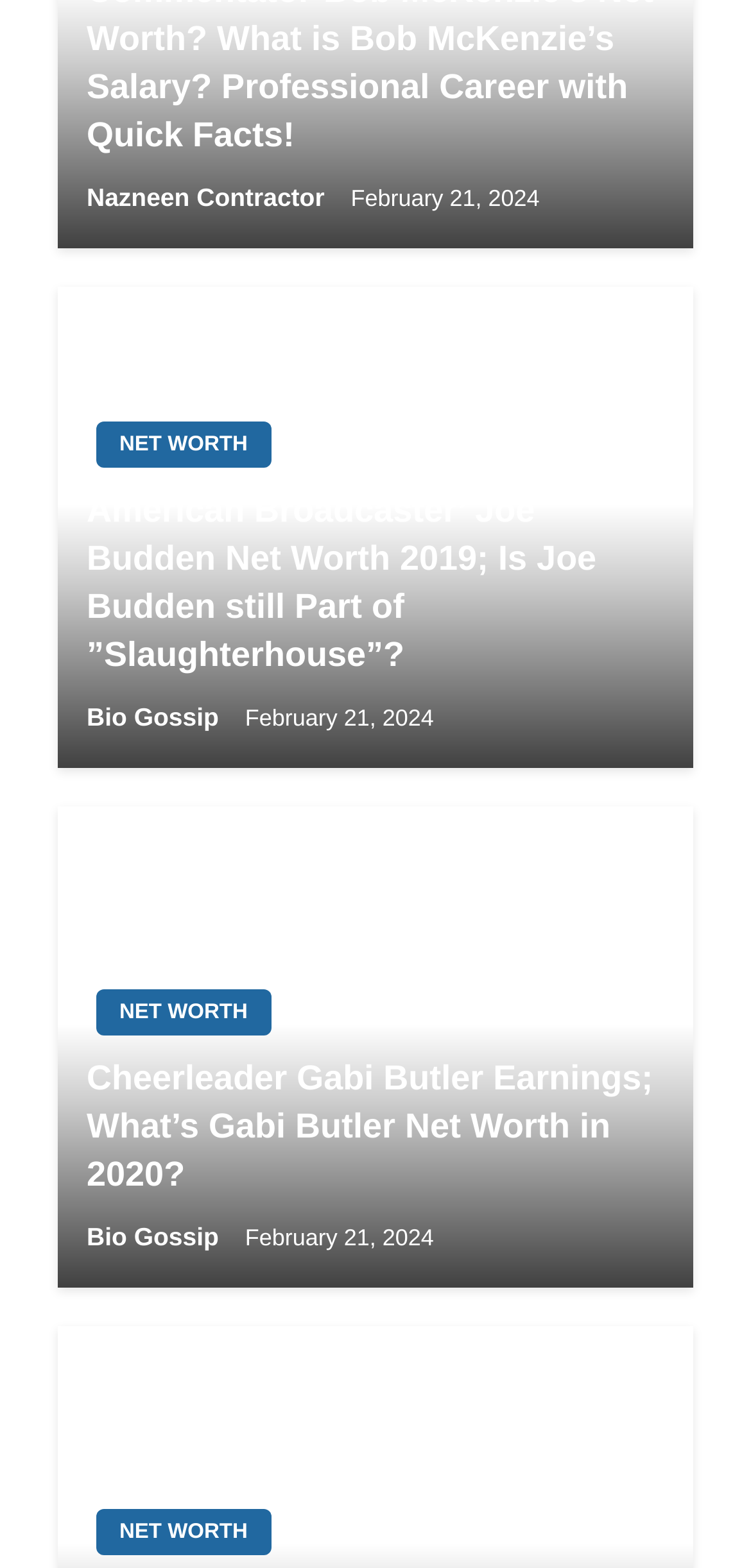Please examine the image and provide a detailed answer to the question: What is the date of the articles on this webpage?

The webpage has multiple articles, and each article has a timestamp. The timestamp for all articles is February 21, 2024.